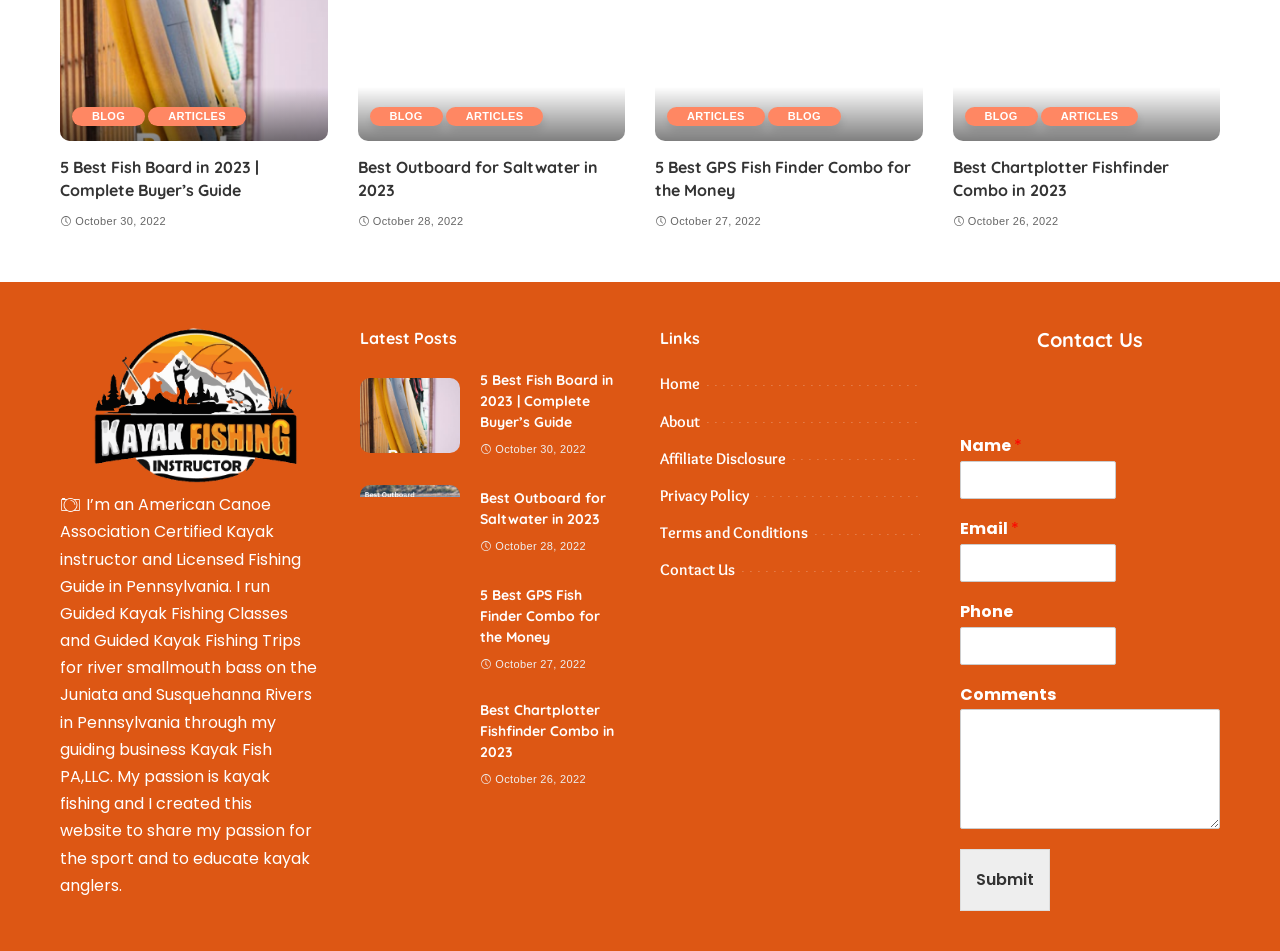Can you find the bounding box coordinates of the area I should click to execute the following instruction: "Read the article '5 Best Fish Board in 2023 | Complete Buyer’s Guide'"?

[0.047, 0.164, 0.256, 0.213]